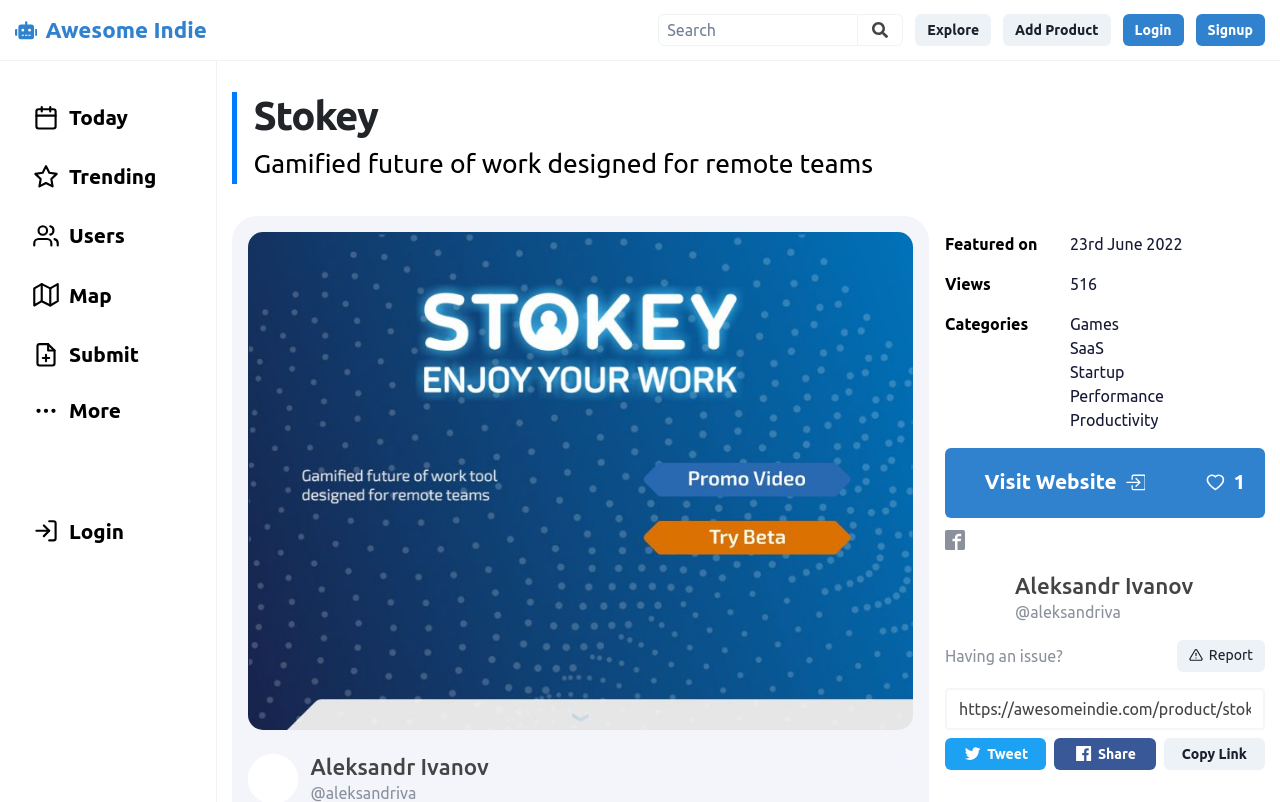Highlight the bounding box coordinates of the element that should be clicked to carry out the following instruction: "Report an issue". The coordinates must be given as four float numbers ranging from 0 to 1, i.e., [left, top, right, bottom].

[0.92, 0.798, 0.988, 0.837]